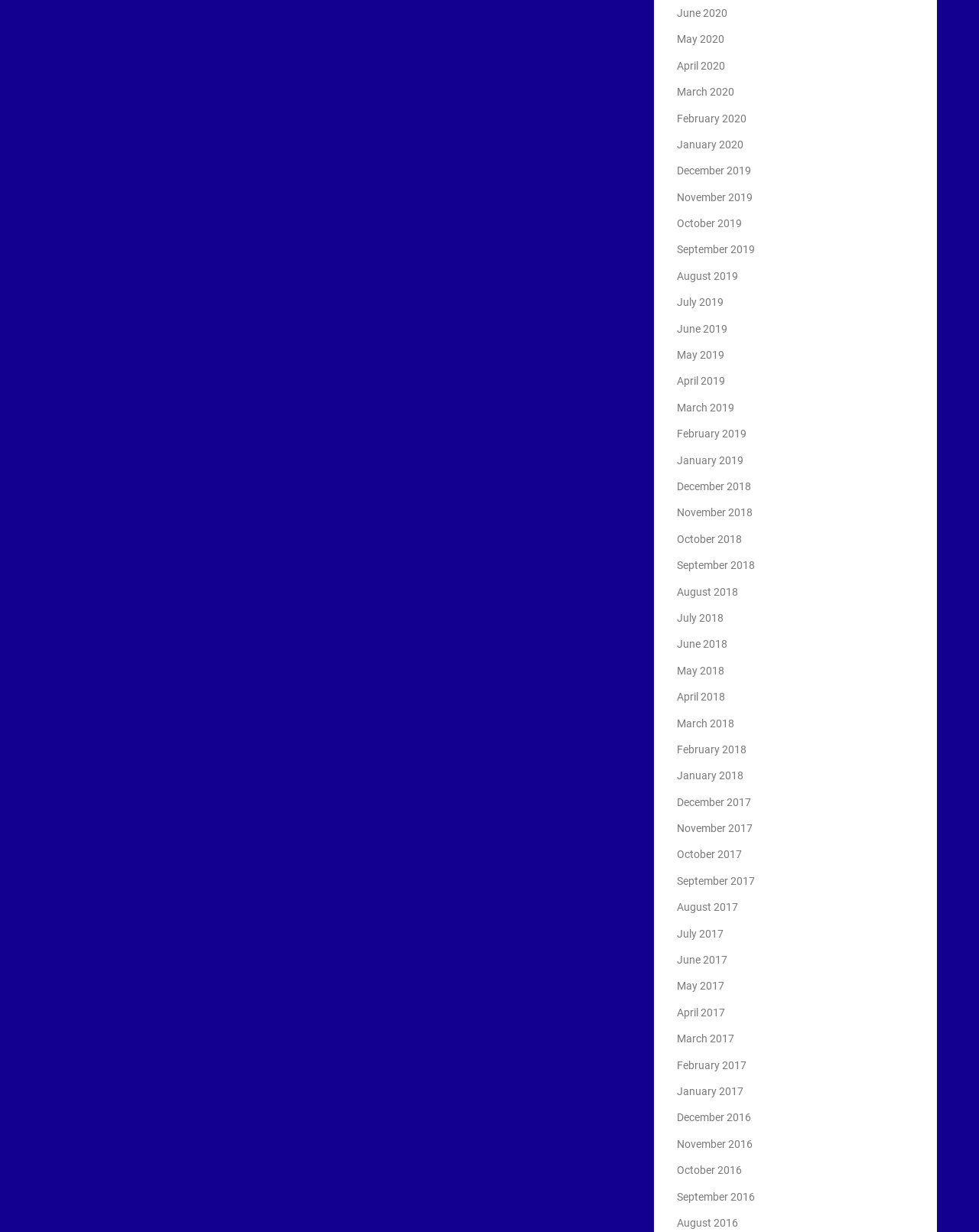Please locate the bounding box coordinates of the element that should be clicked to achieve the given instruction: "view June 2020".

[0.691, 0.006, 0.743, 0.015]